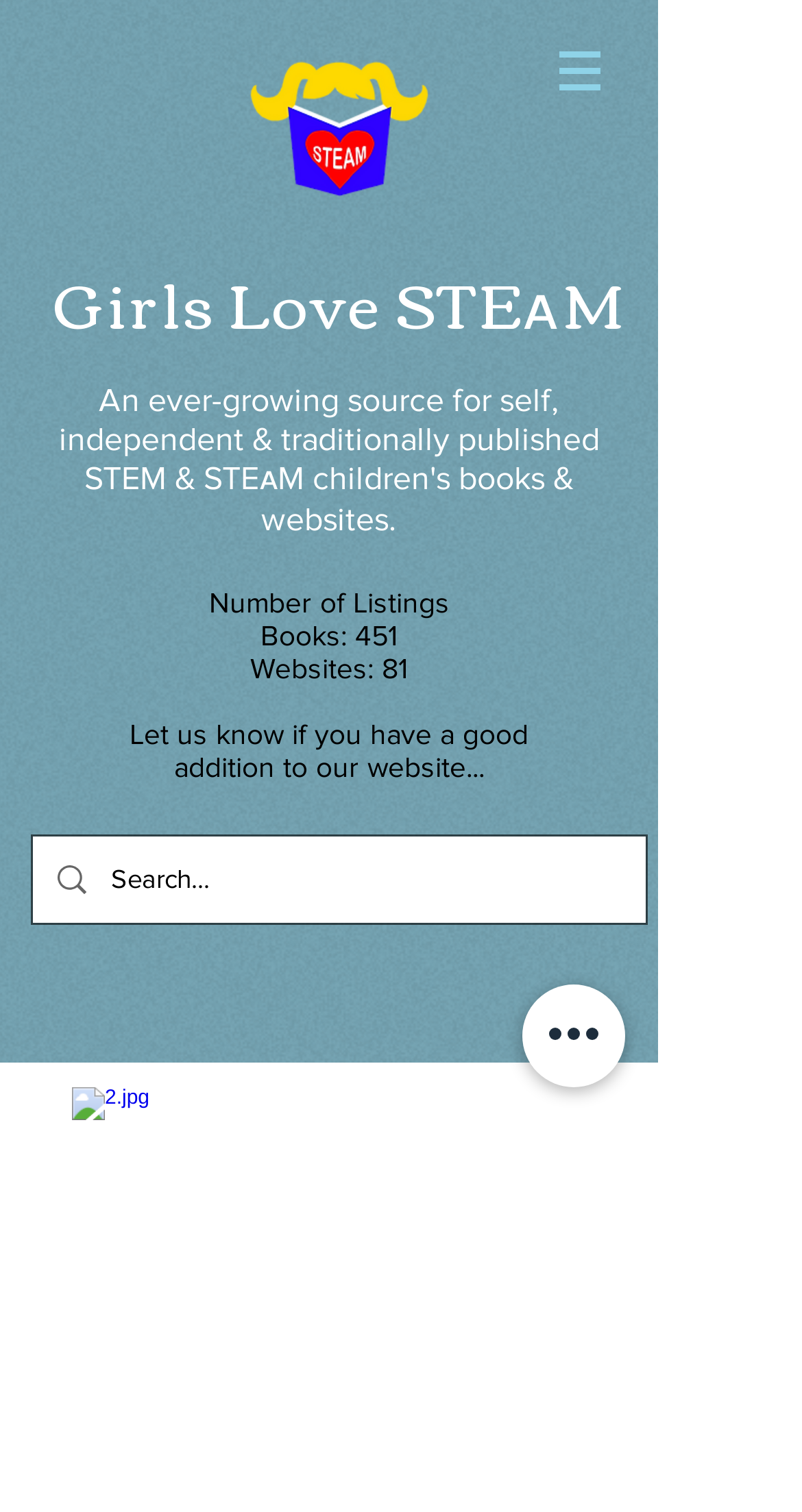Predict the bounding box for the UI component with the following description: "parent_node: Pieter Claesz (Dutch, 1596/97–1660)".

None